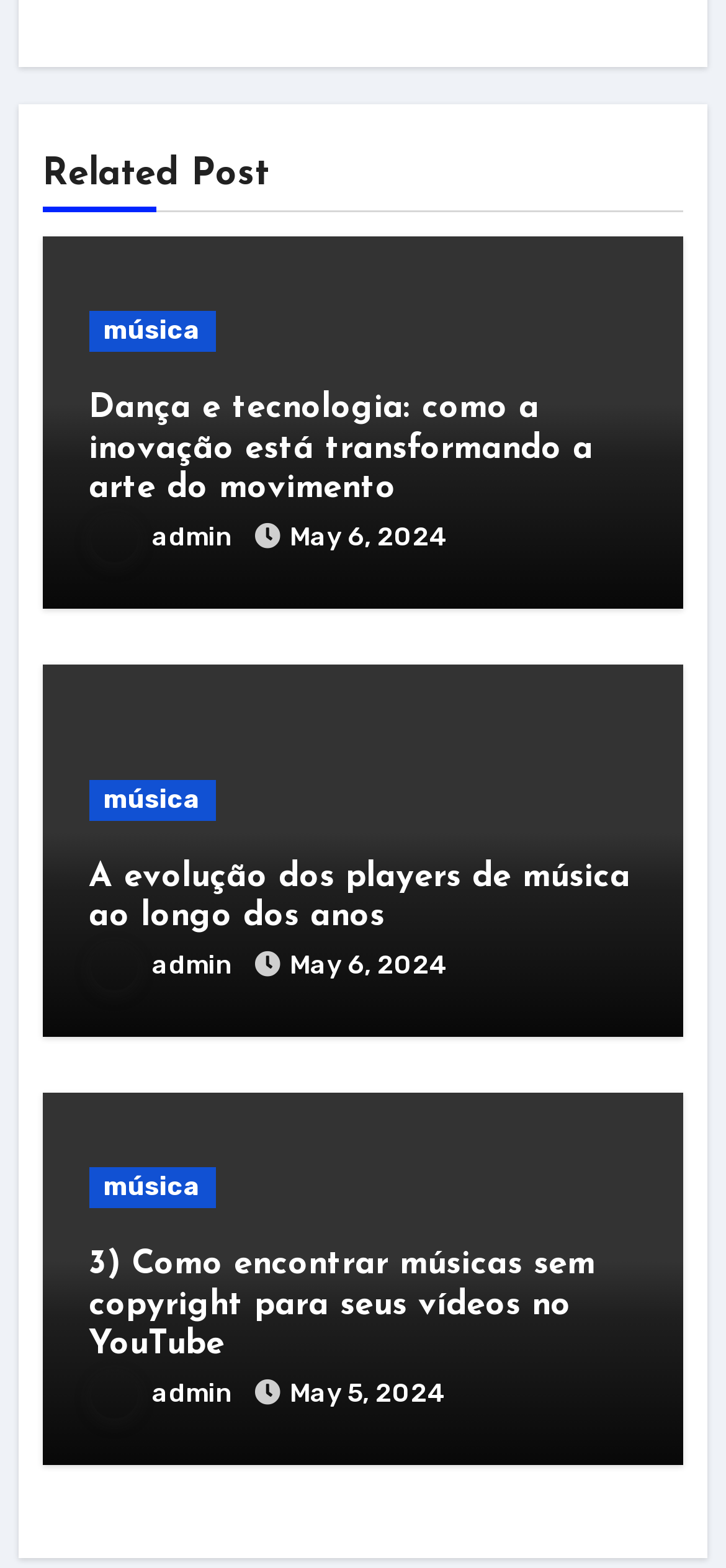Locate the bounding box coordinates of the element you need to click to accomplish the task described by this instruction: "Click on the 'música' link".

[0.122, 0.198, 0.297, 0.224]